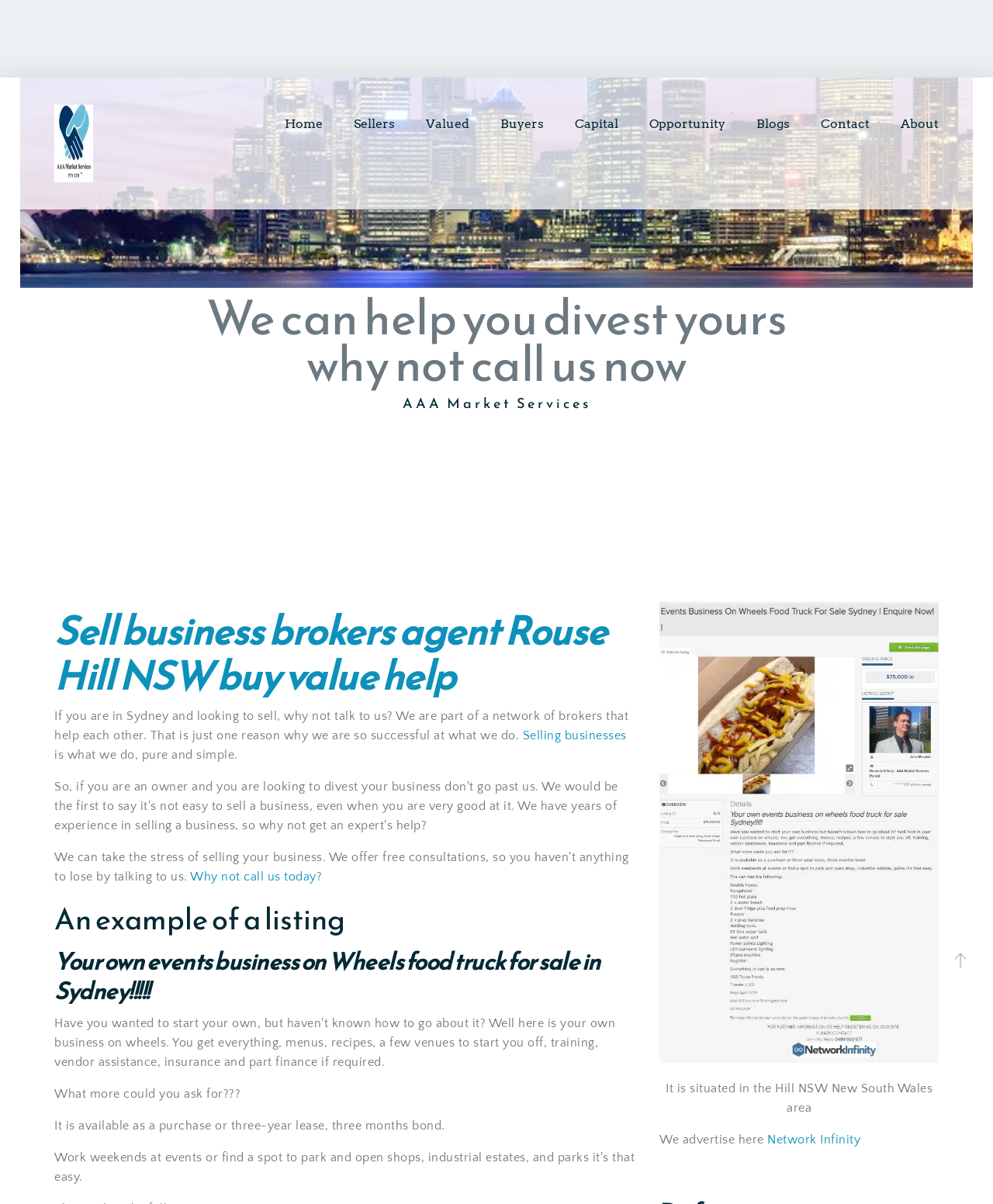Find the bounding box coordinates of the element's region that should be clicked in order to follow the given instruction: "Read about 'Selling businesses'". The coordinates should consist of four float numbers between 0 and 1, i.e., [left, top, right, bottom].

[0.526, 0.605, 0.631, 0.617]